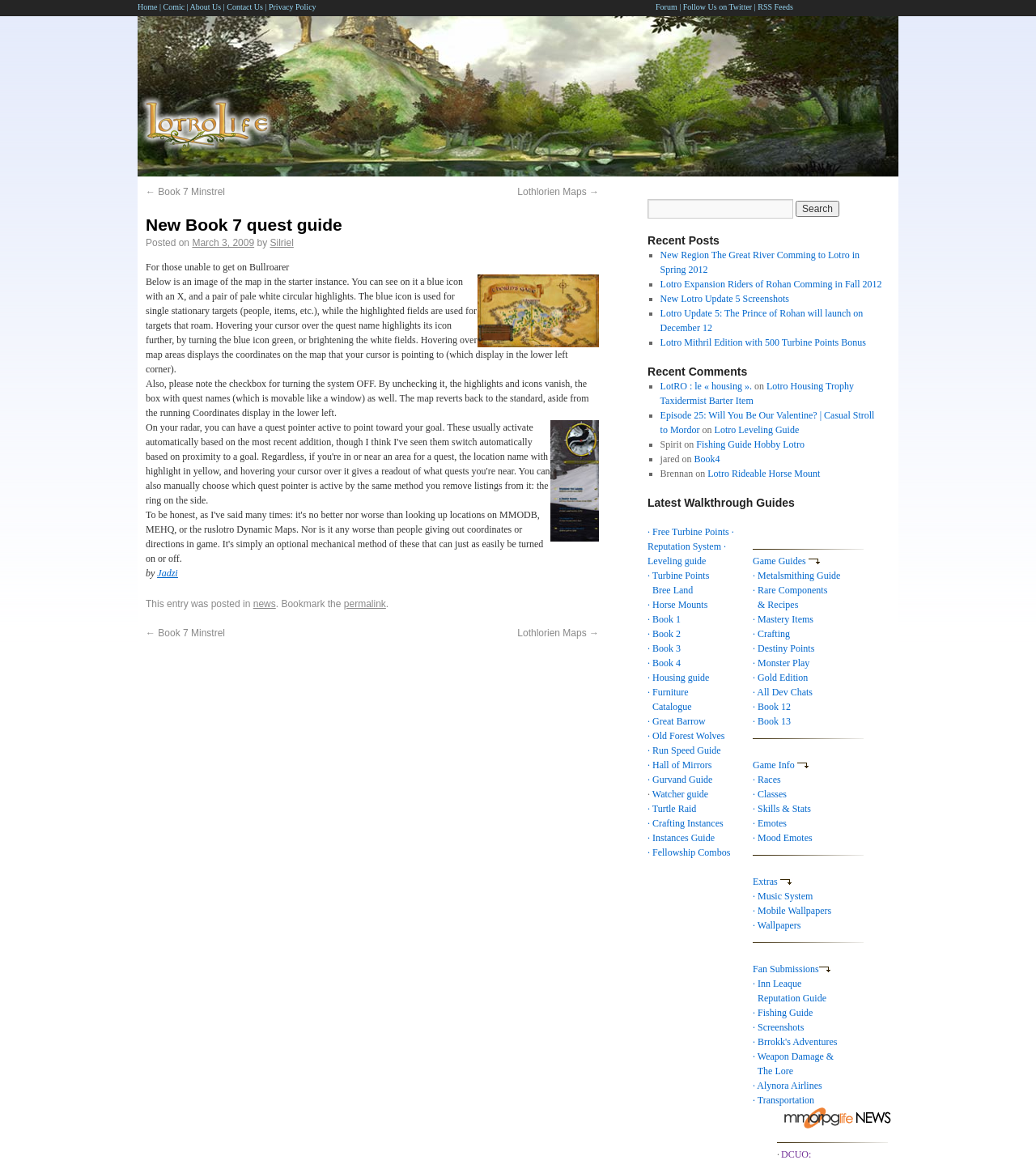Examine the image and give a thorough answer to the following question:
What is the title of the current guide?

The title of the current guide can be found in the heading element at the top of the main content area, which reads 'New Book 7 quest guide'.